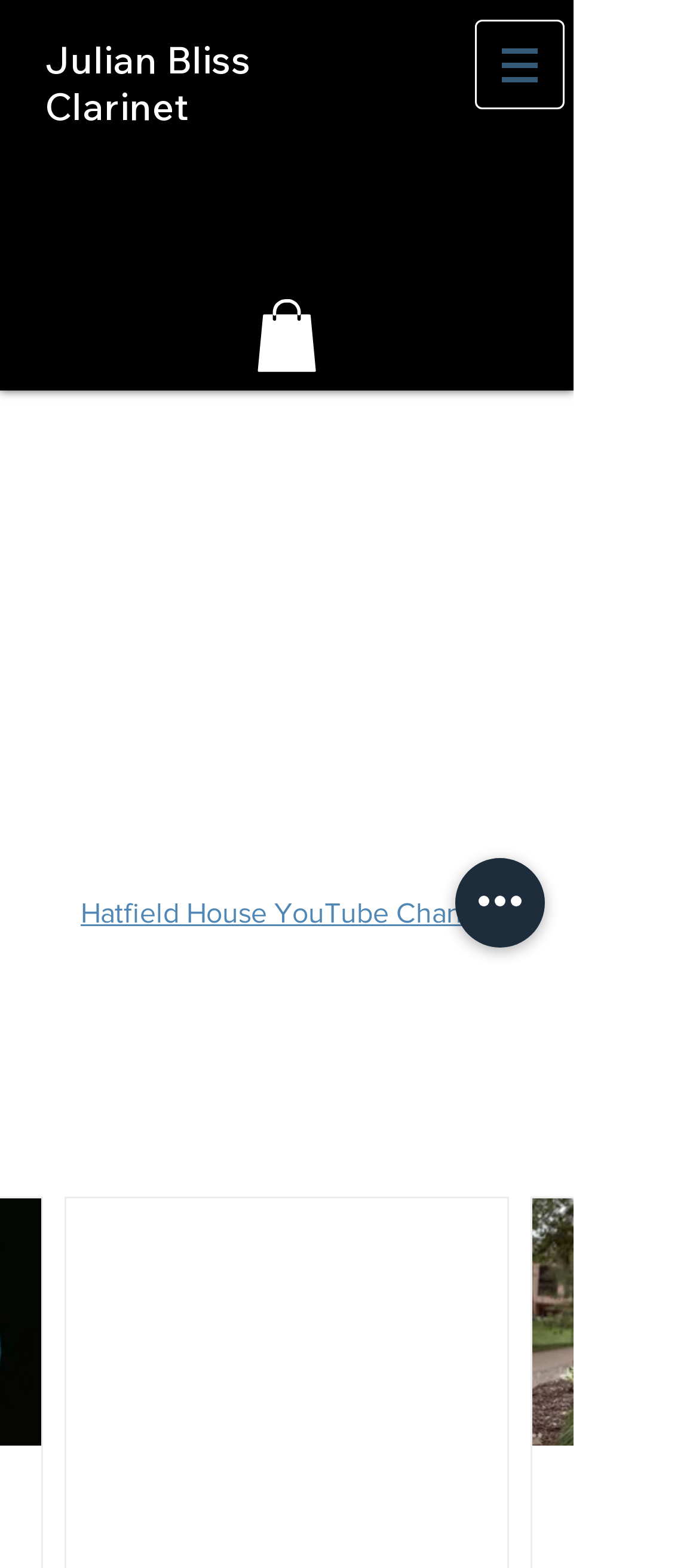From the image, can you give a detailed response to the question below:
What is the name of the clarinetist?

I found the answer by looking at the heading 'Julian Bliss Clarinet' and the link 'Julian Bliss' which suggests that Julian Bliss is the clarinetist.